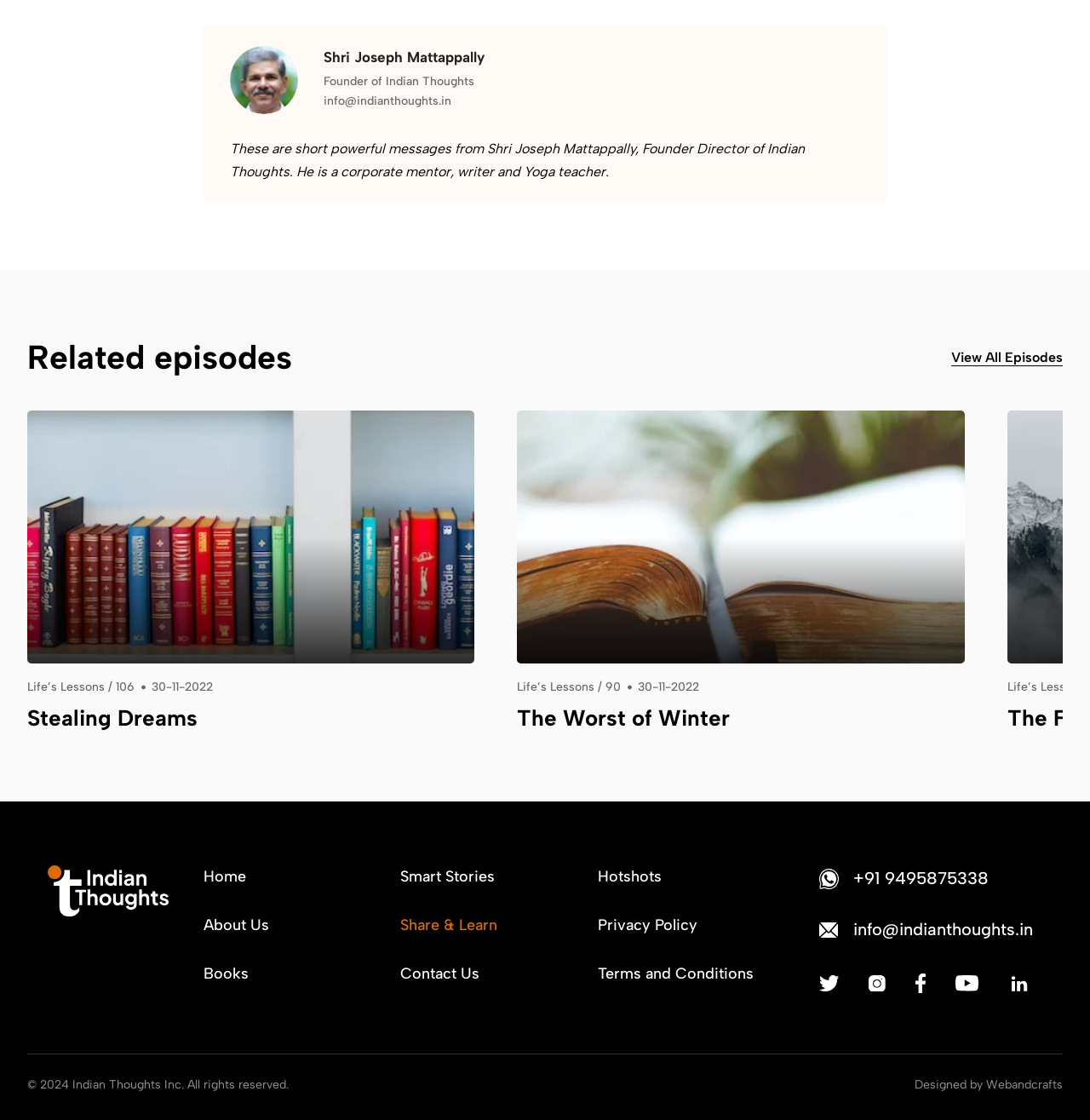Analyze the image and answer the question with as much detail as possible: 
Who is the founder of Indian Thoughts?

The answer can be found by looking at the heading element with the text 'Shri Joseph Mattappally' and the static text element with the text 'Founder of Indian Thoughts'.